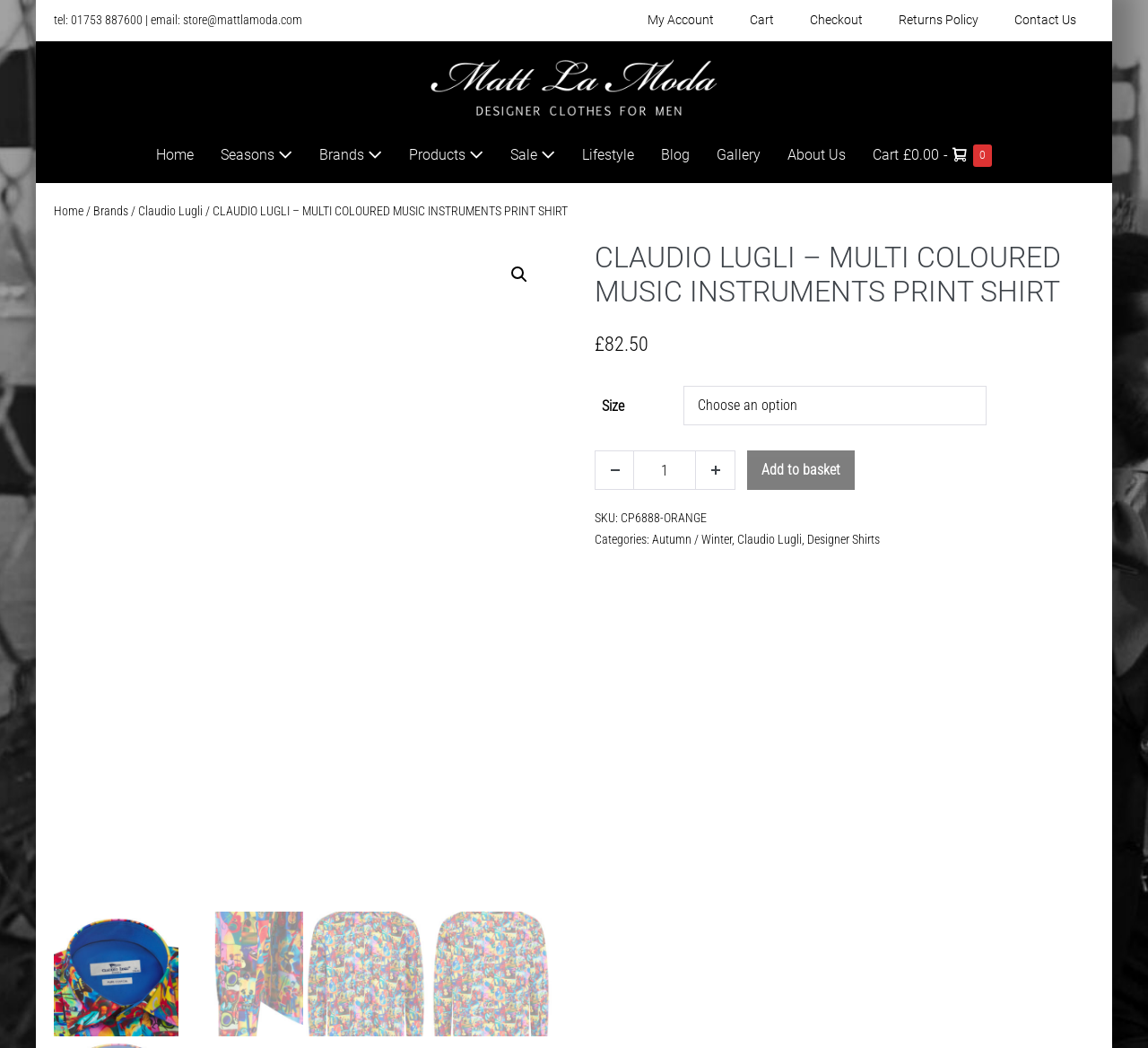What is the price of the shirt?
Answer with a single word or phrase by referring to the visual content.

£82.50